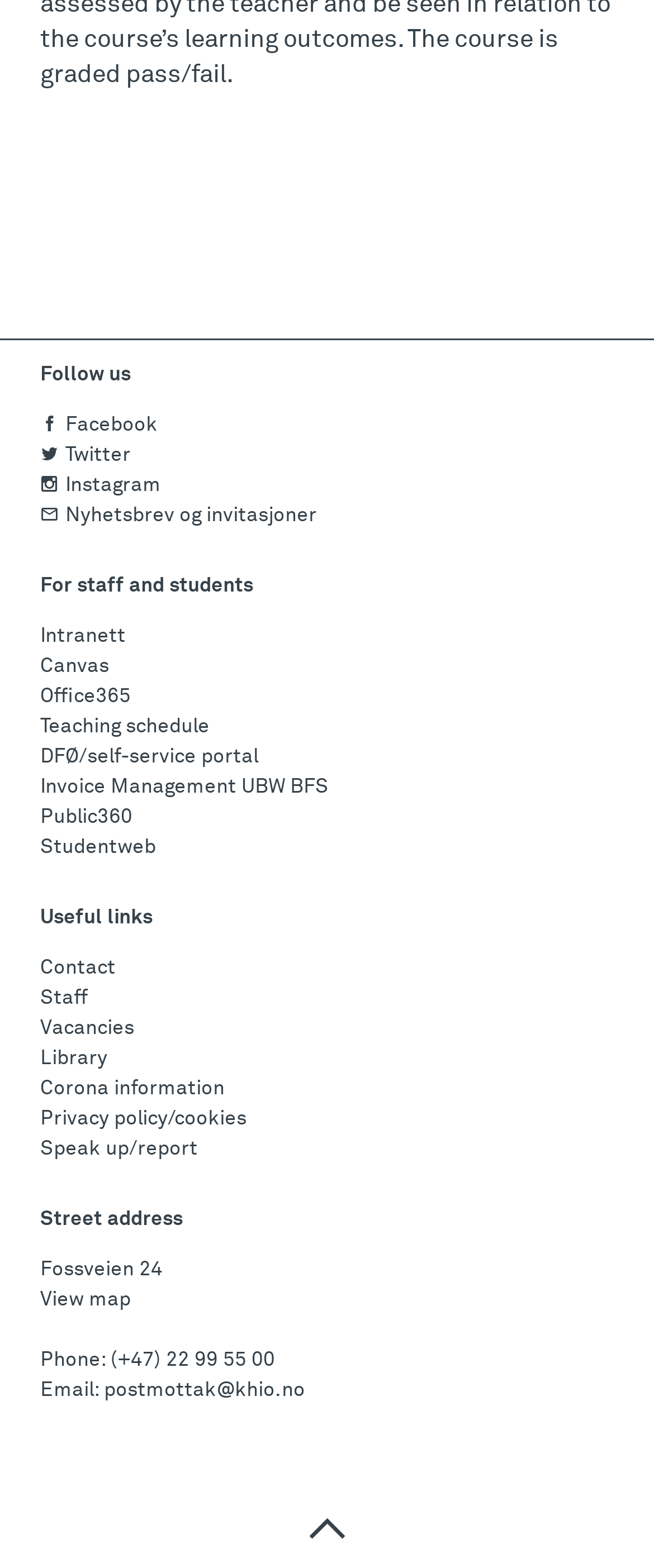What is the phone number of the institution?
Answer the question with a thorough and detailed explanation.

The webpage has a section with a static text 'Phone:' and a link '(+47) 22 99 55 00', which is the phone number of the institution.